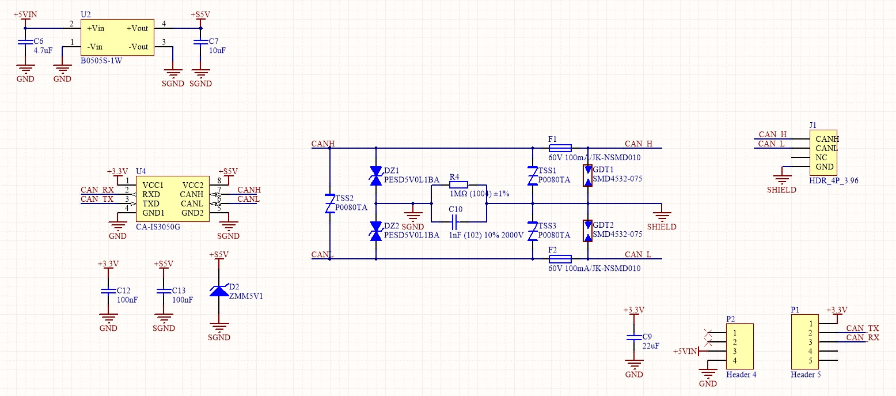What is the purpose of diodes DZ1 and DZ2?
Provide a detailed and well-explained answer to the question.

The caption states that diodes DZ1 and DZ2 are 'designated for voltage suppression and protection', which implies that their purpose is to protect the circuit from voltage fluctuations.